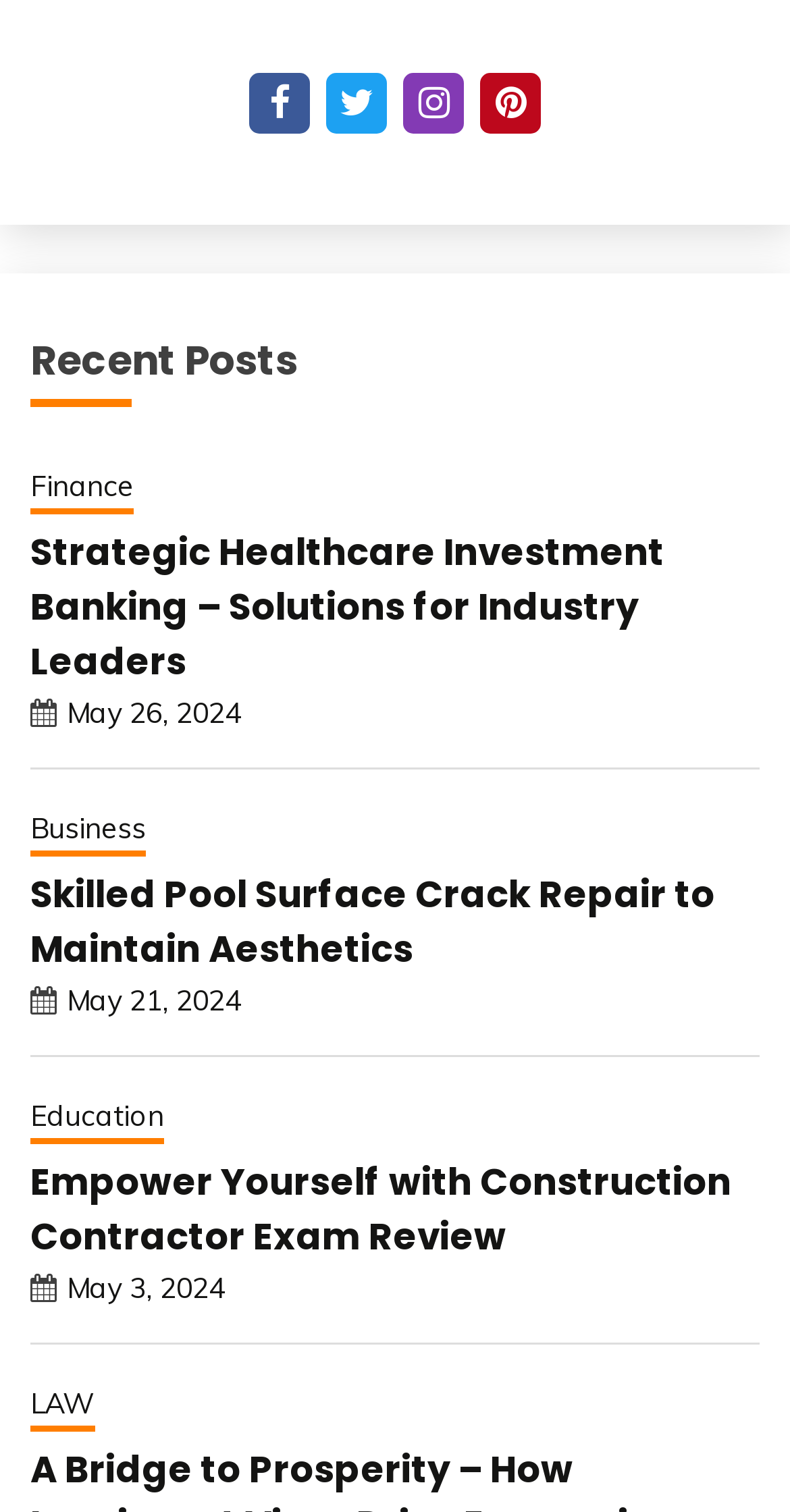Highlight the bounding box coordinates of the region I should click on to meet the following instruction: "View recent posts".

[0.038, 0.224, 0.962, 0.27]